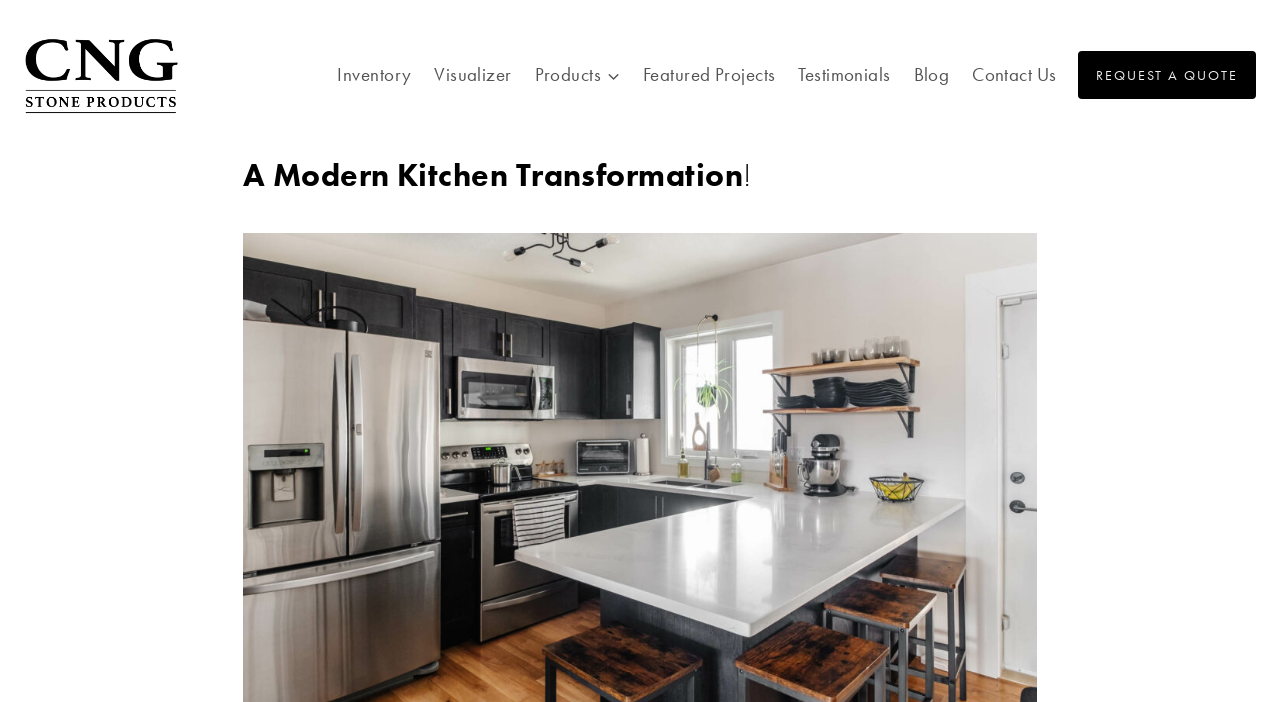How many main links are in the navigation menu?
Refer to the image and answer the question using a single word or phrase.

8